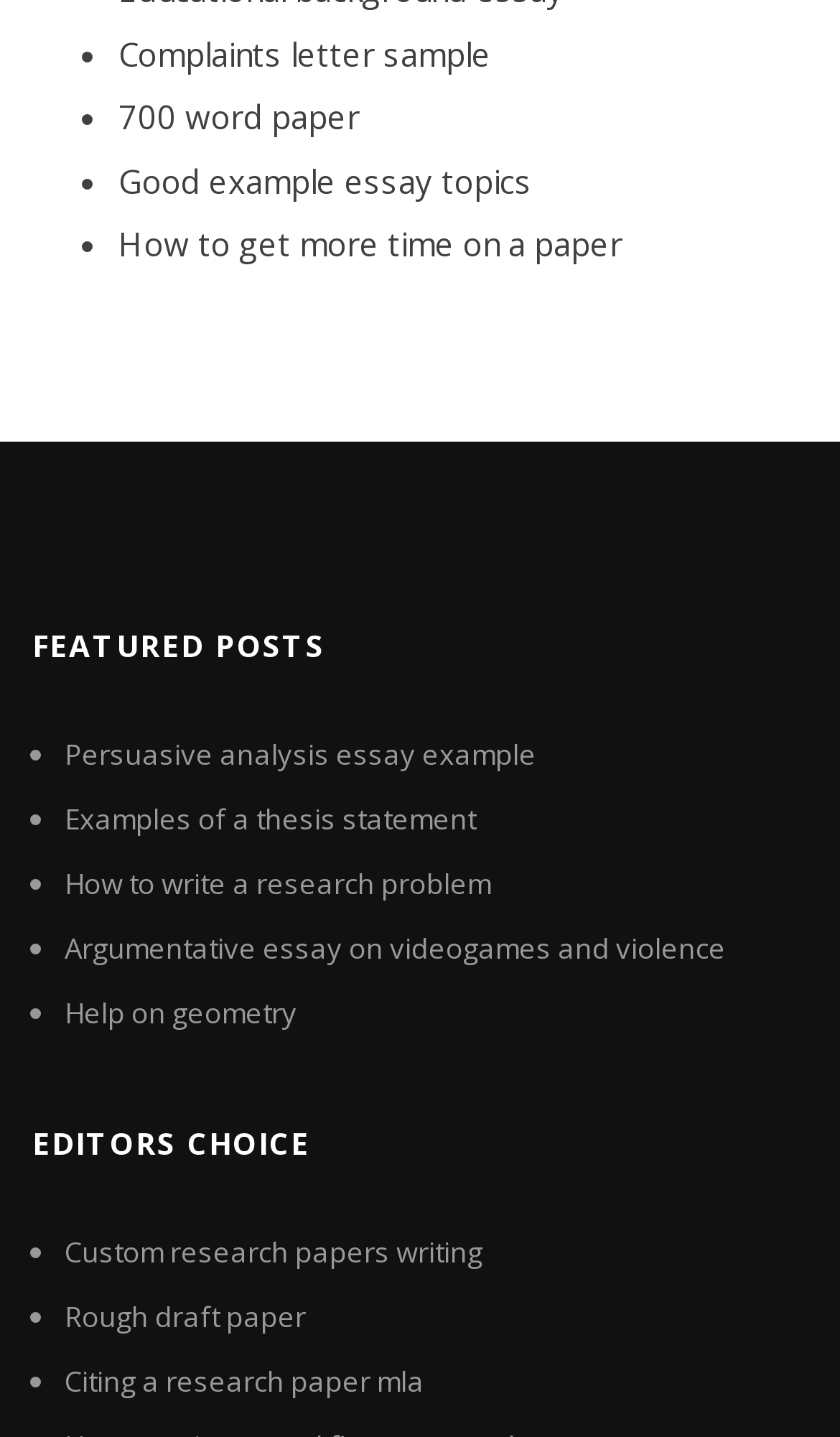Specify the bounding box coordinates of the region I need to click to perform the following instruction: "Click on 'Complaints letter sample'". The coordinates must be four float numbers in the range of 0 to 1, i.e., [left, top, right, bottom].

[0.141, 0.022, 0.585, 0.052]